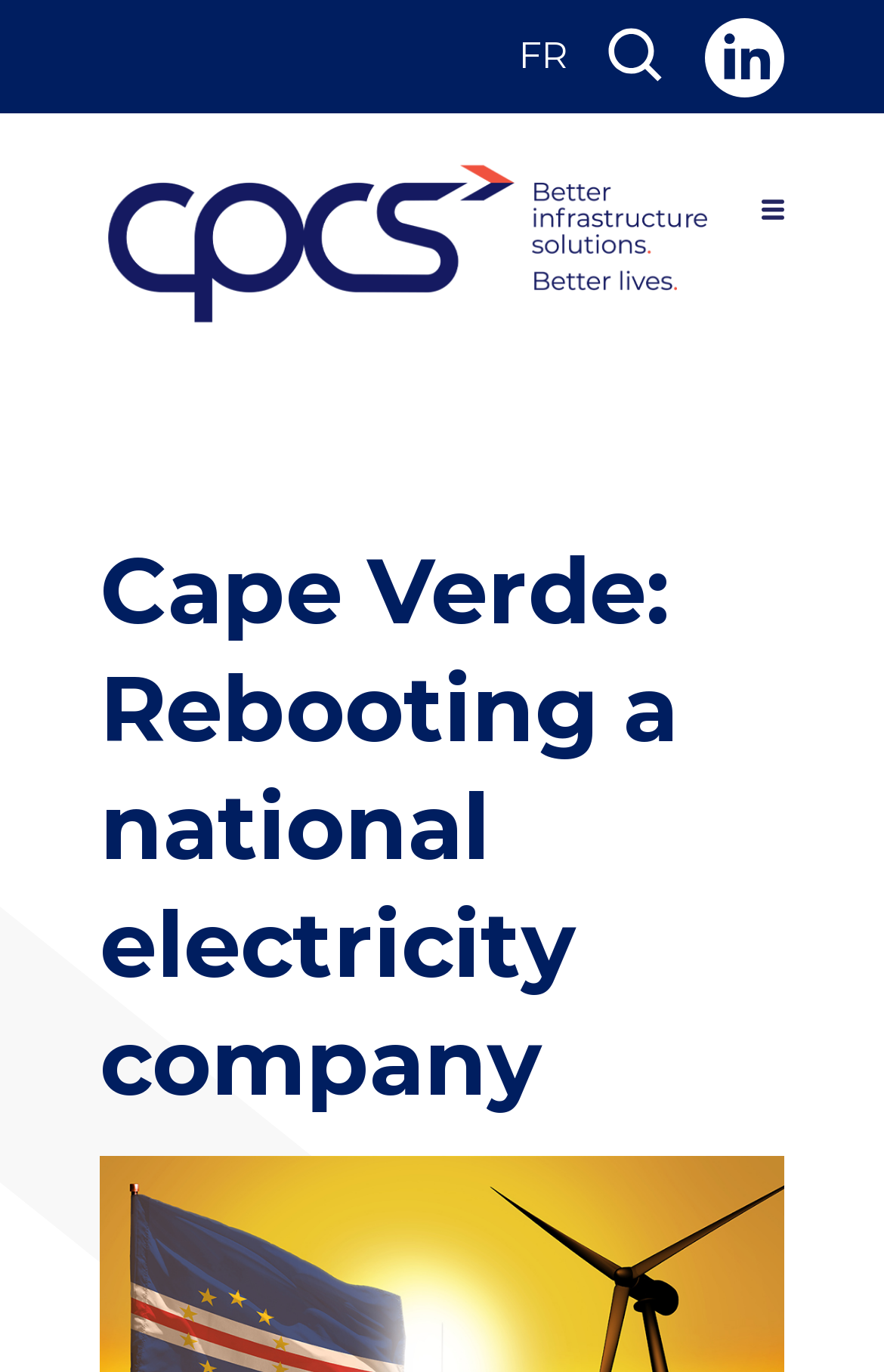Is there a menu icon?
Using the image as a reference, answer the question with a short word or phrase.

Yes